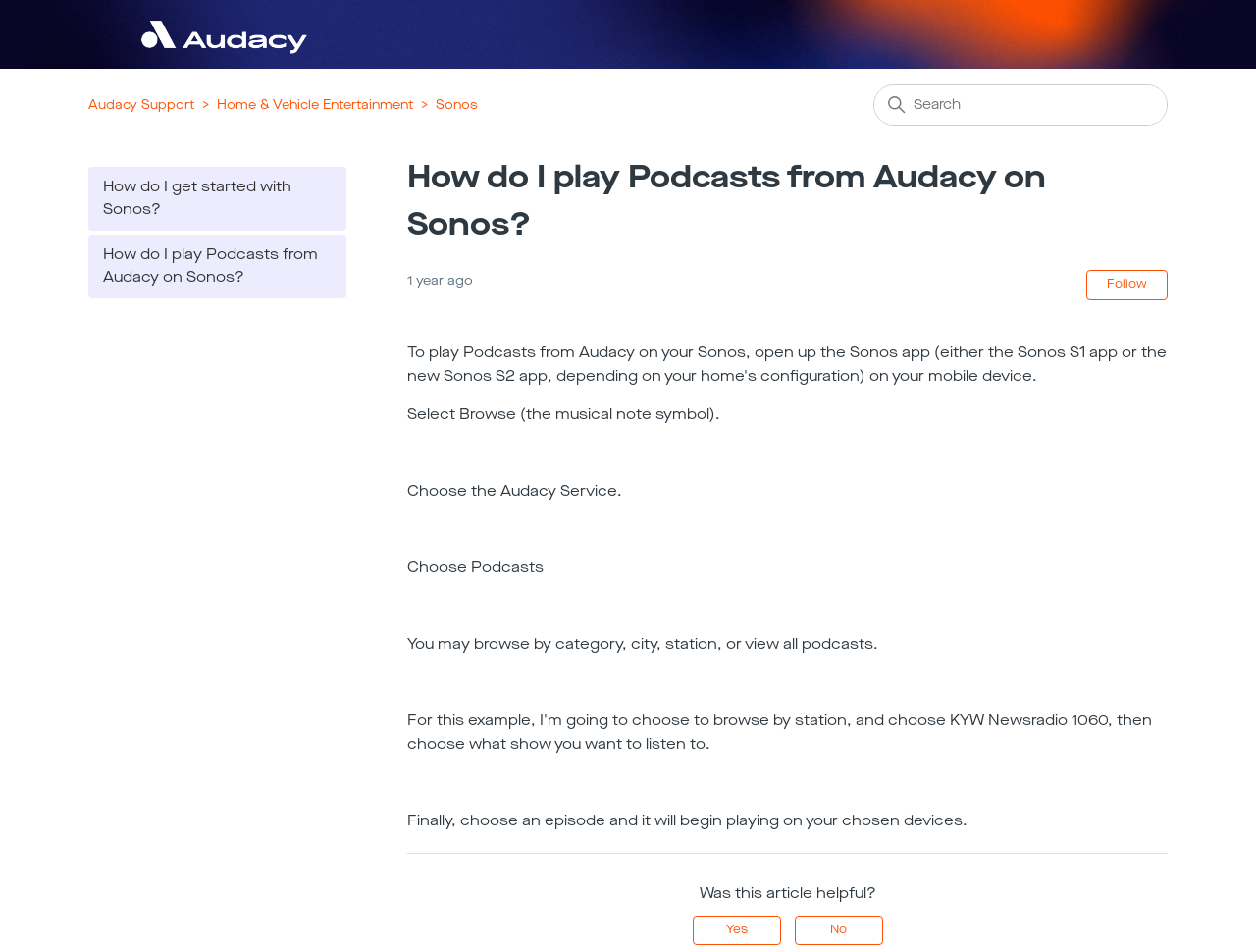Kindly determine the bounding box coordinates for the area that needs to be clicked to execute this instruction: "Search for something".

[0.696, 0.089, 0.93, 0.132]